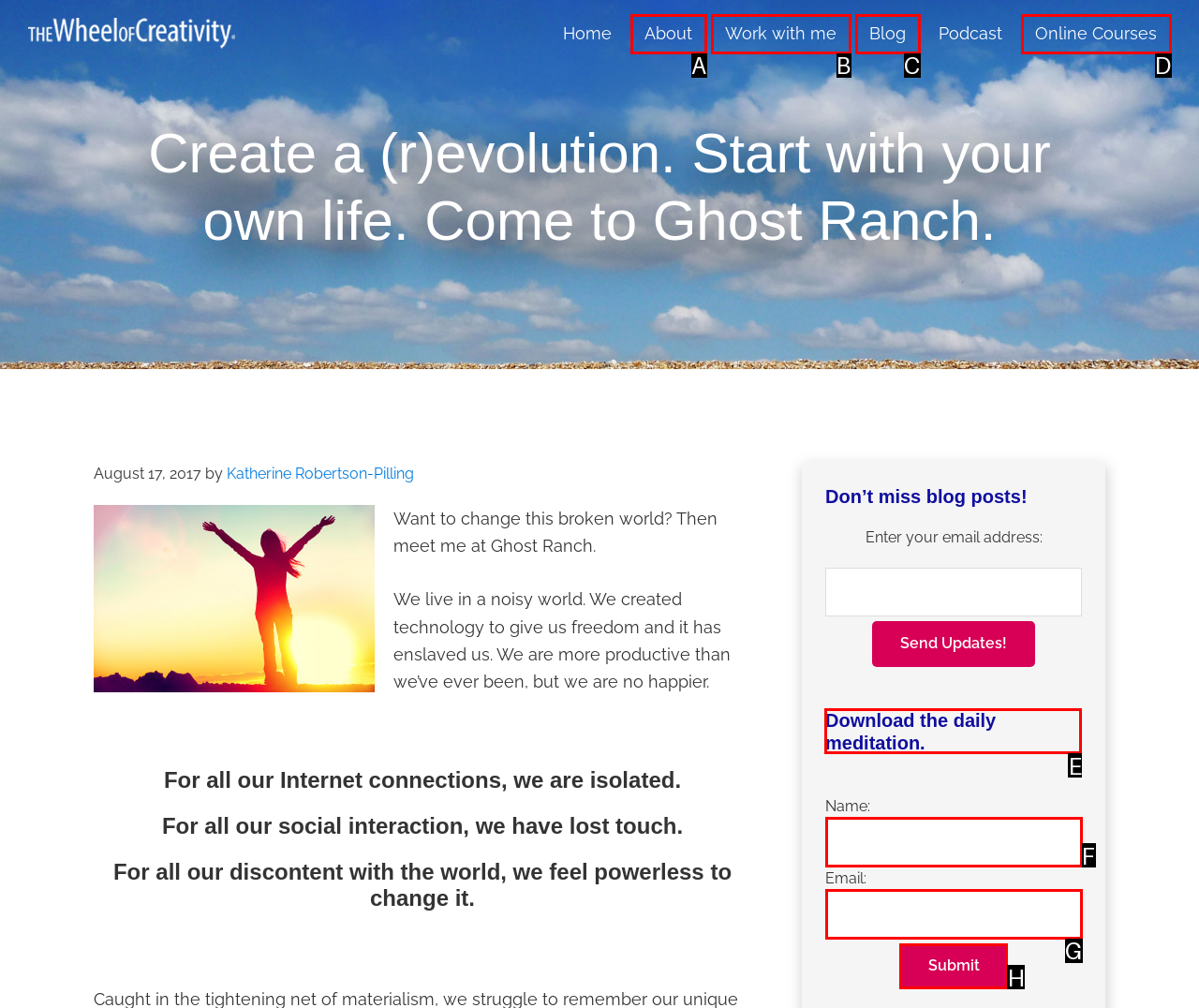Identify the correct option to click in order to complete this task: Download the daily meditation
Answer with the letter of the chosen option directly.

E